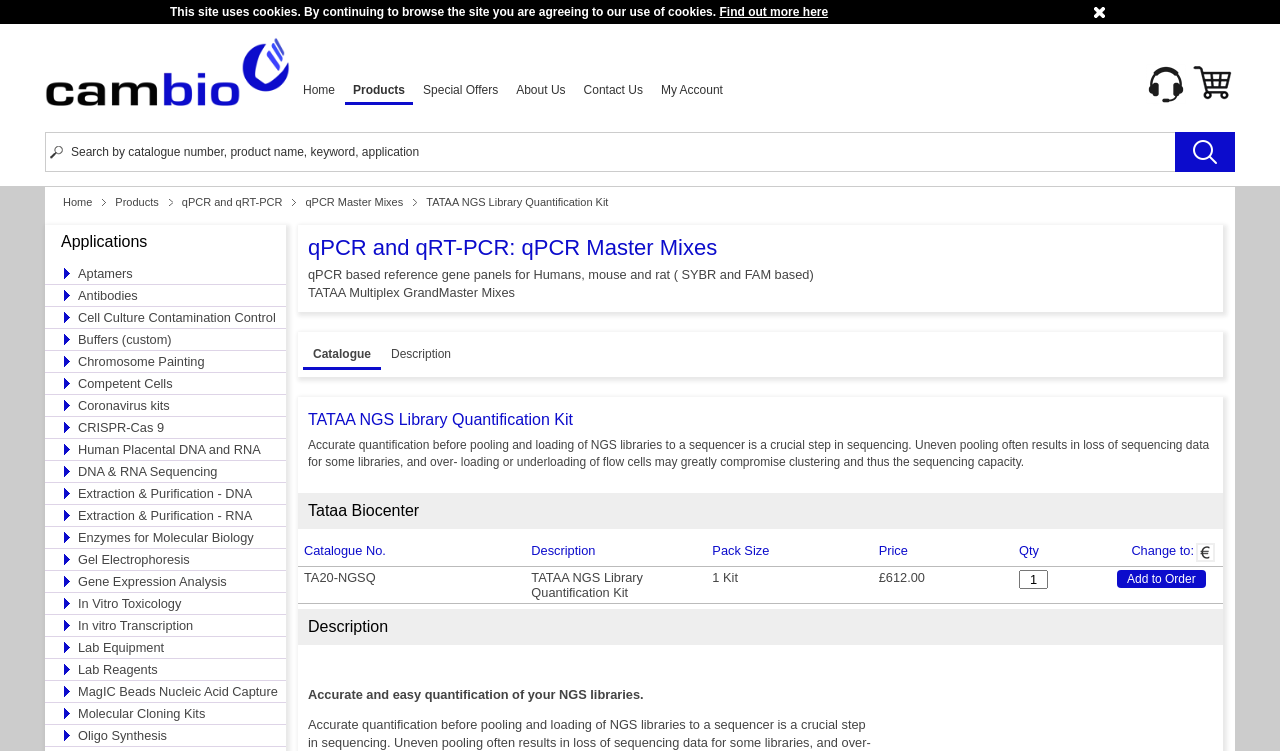Determine the bounding box coordinates in the format (top-left x, top-left y, bottom-right x, bottom-right y). Ensure all values are floating point numbers between 0 and 1. Identify the bounding box of the UI element described by: Human Placental DNA and RNA

[0.035, 0.585, 0.223, 0.613]